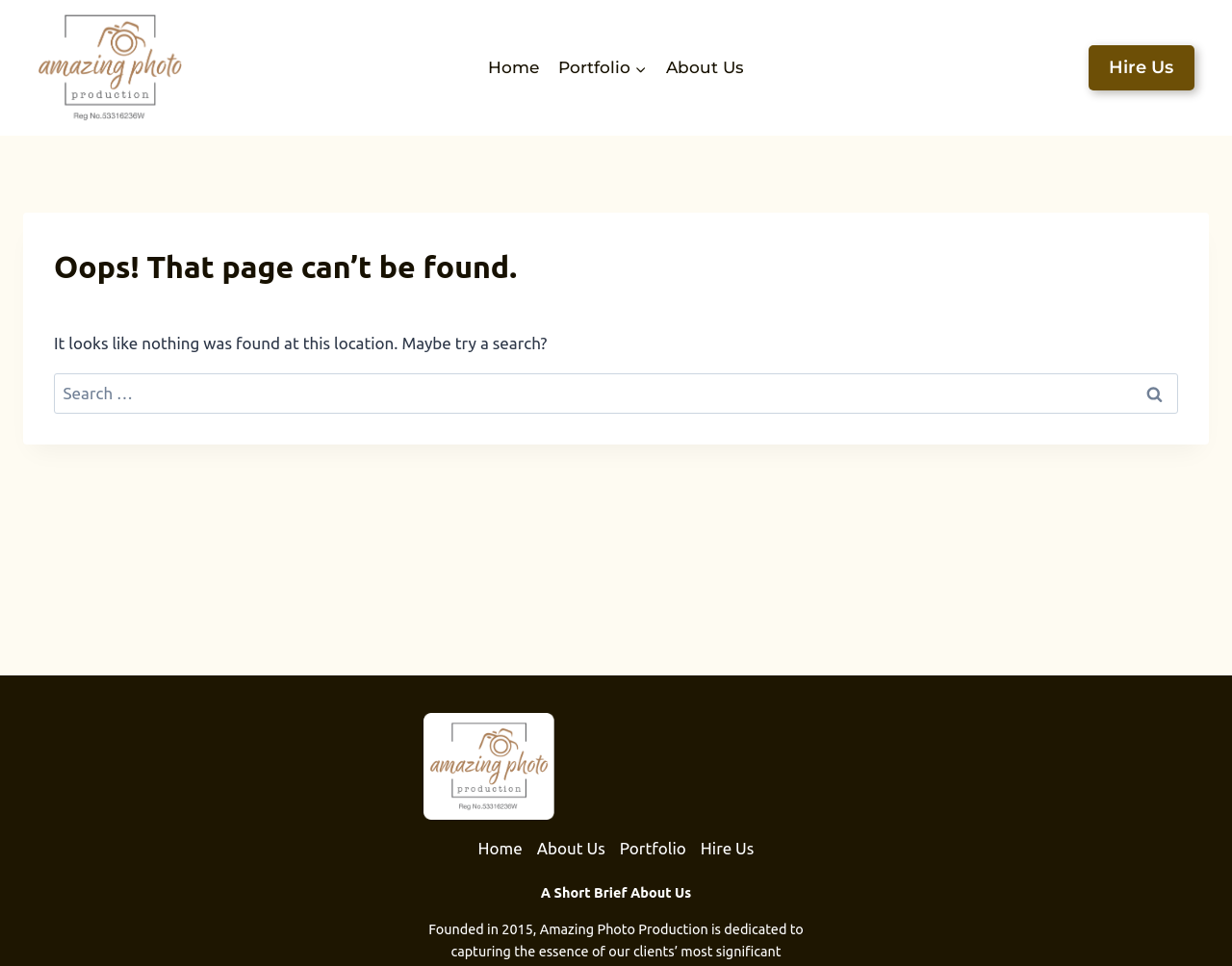What is the brief description about the website at the bottom?
Please provide a comprehensive answer based on the information in the image.

The brief description about the website is located at the bottom of the webpage, in the footer area, and it provides a short introduction to the website, titled 'A Short Brief About Us'.